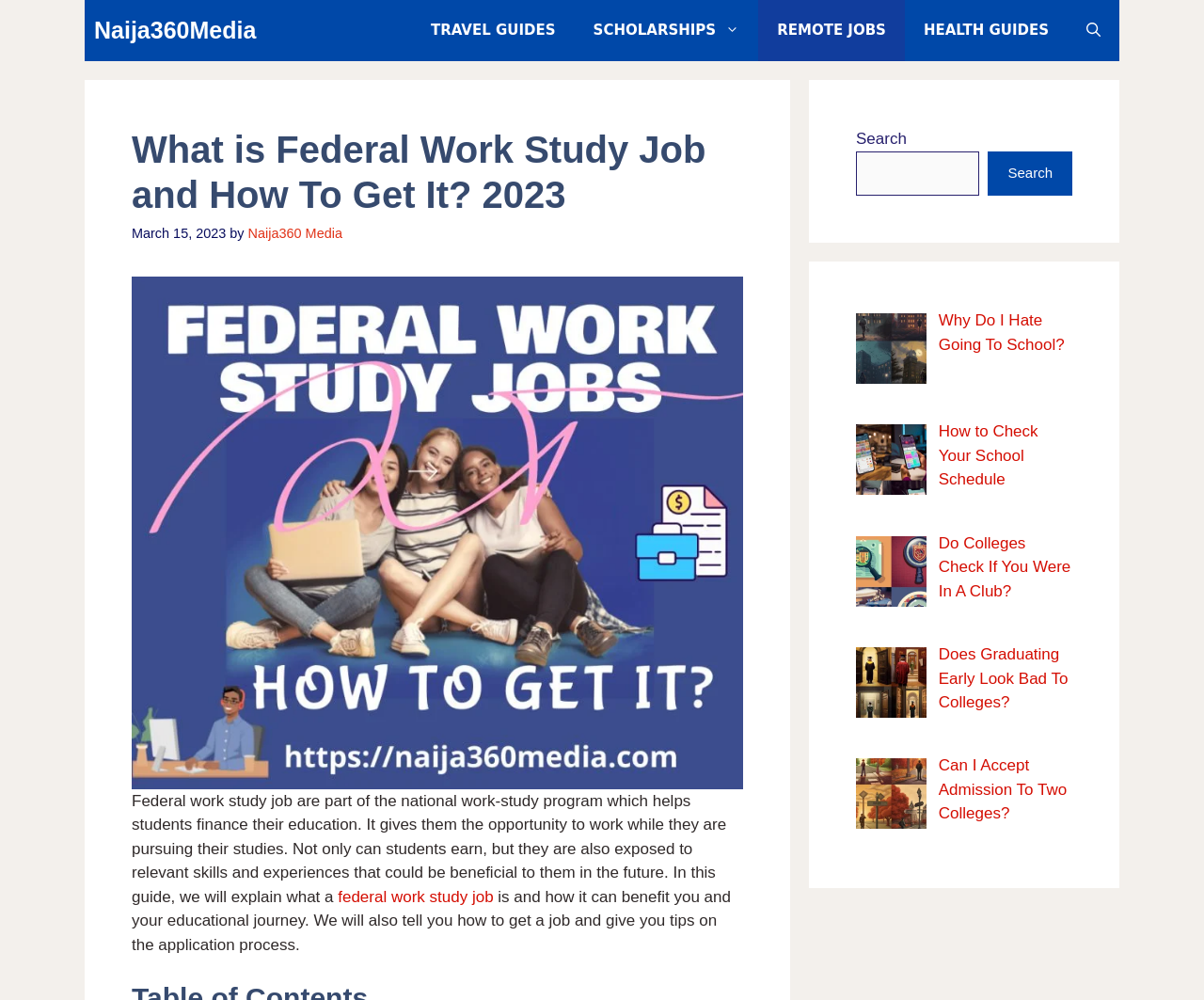Determine the bounding box coordinates for the area that needs to be clicked to fulfill this task: "Read the article about 'Why Do I Hate Going To School'". The coordinates must be given as four float numbers between 0 and 1, i.e., [left, top, right, bottom].

[0.779, 0.311, 0.884, 0.353]